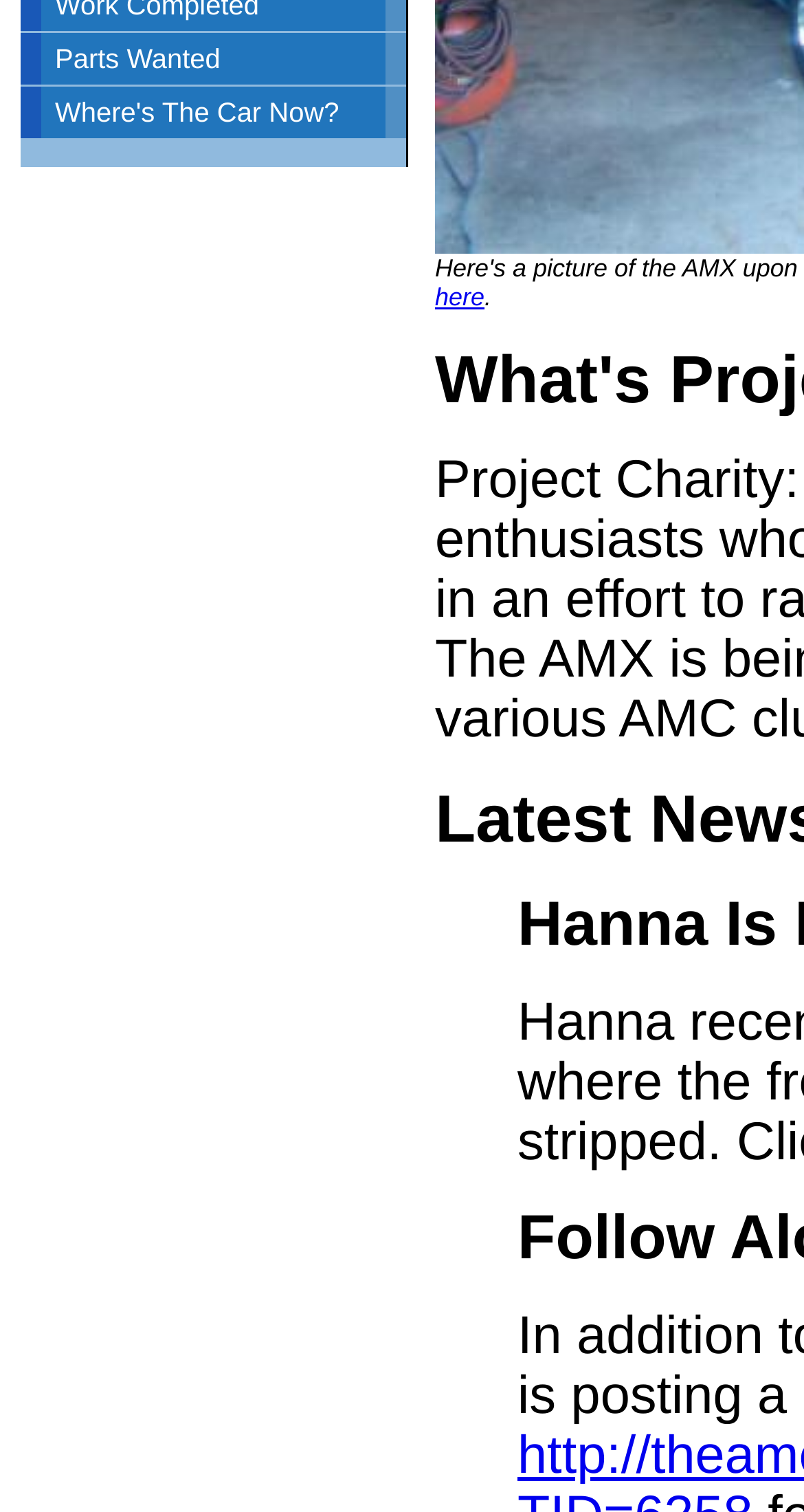Find the bounding box of the web element that fits this description: "here".

[0.806, 0.809, 0.959, 0.854]